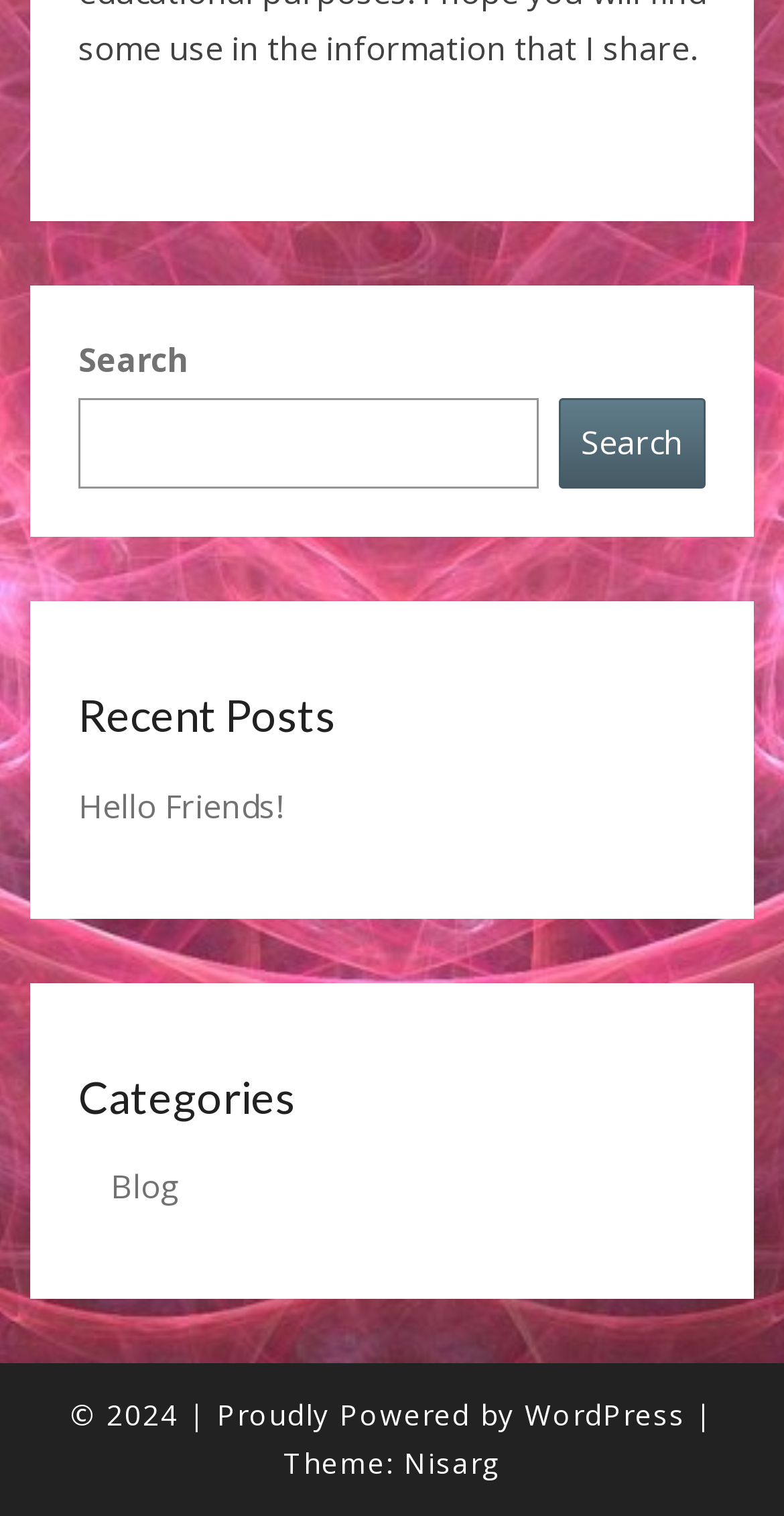Give the bounding box coordinates for the element described by: "Blog".

[0.141, 0.768, 0.231, 0.797]